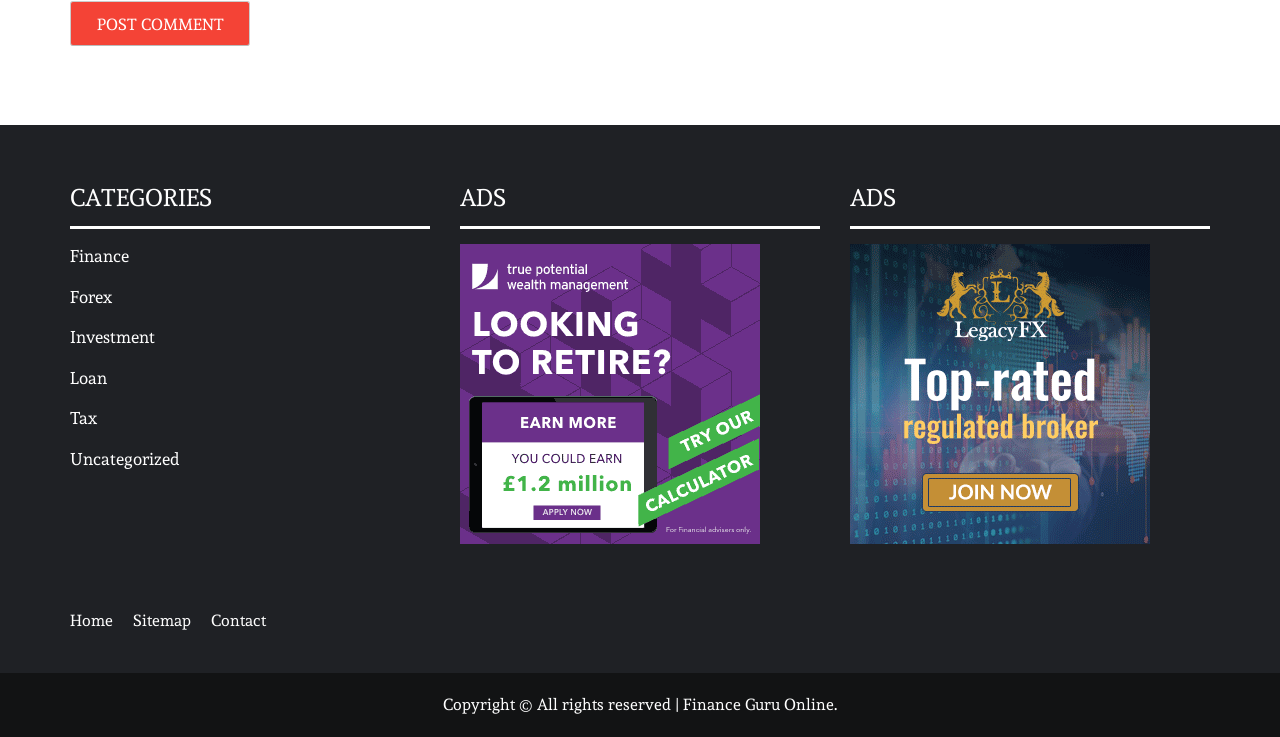Provide a brief response to the question below using a single word or phrase: 
What is the first category listed?

Finance